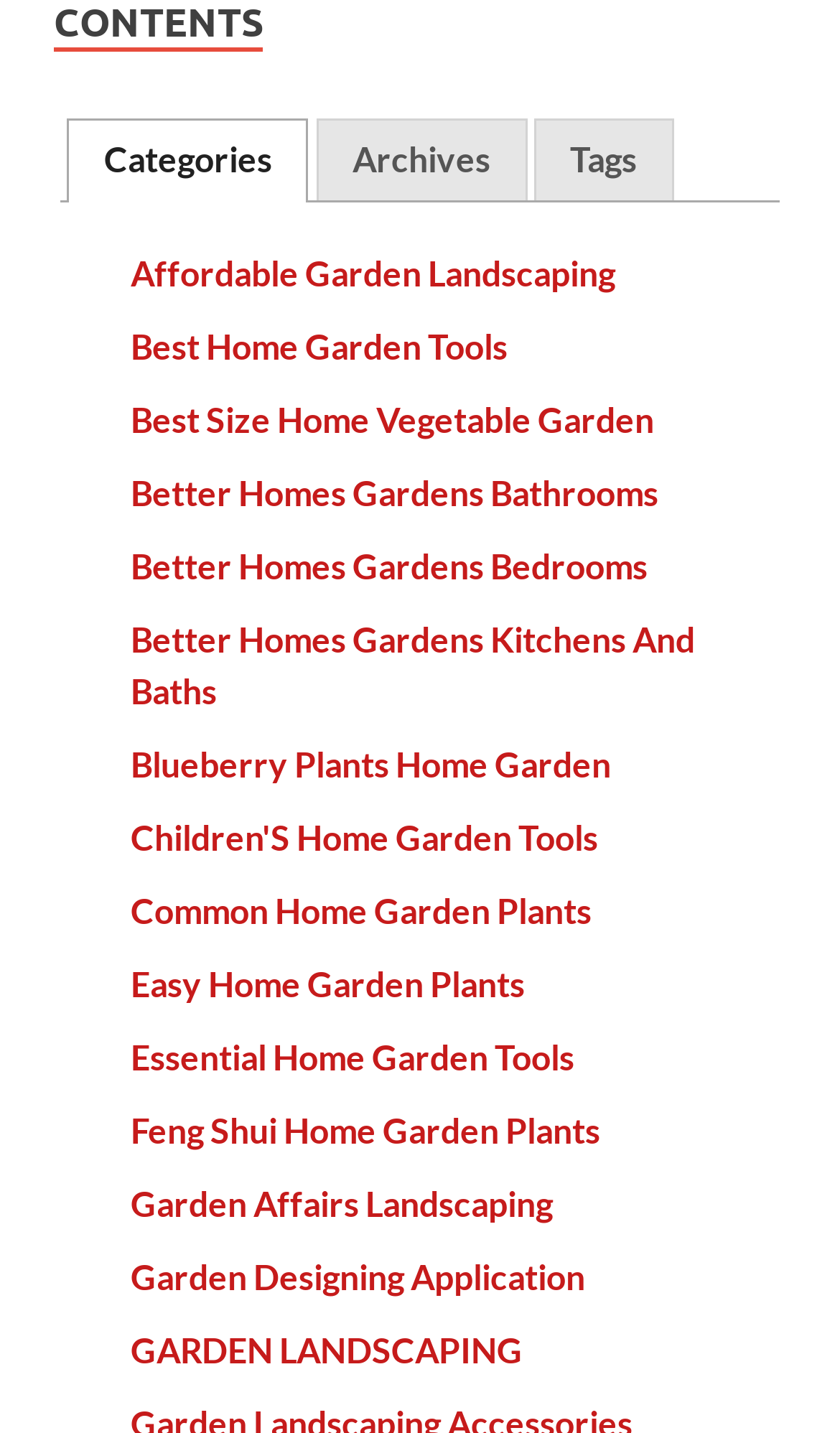Please locate the clickable area by providing the bounding box coordinates to follow this instruction: "View Disclaimer".

None